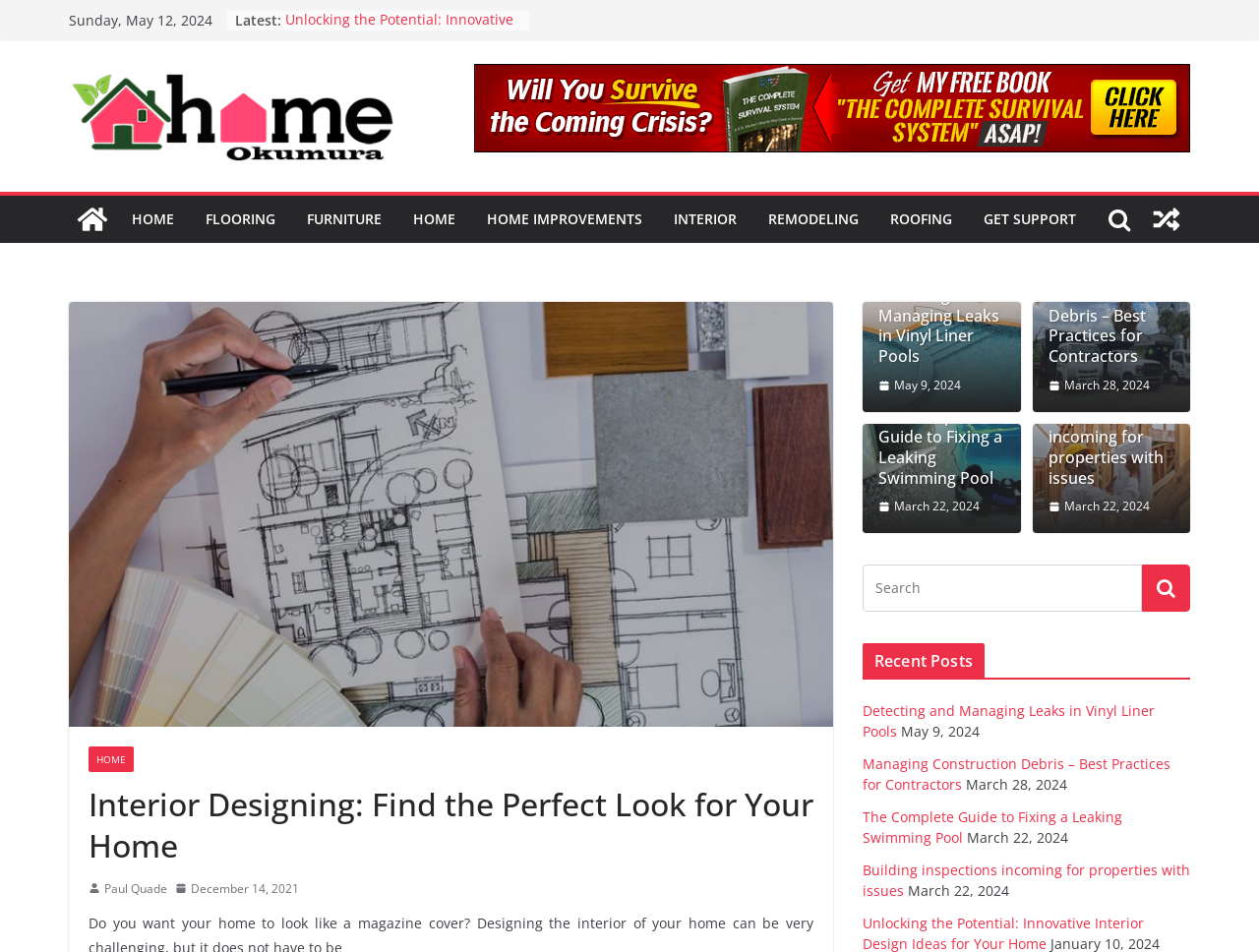Find the bounding box coordinates of the clickable region needed to perform the following instruction: "Check the 'Recent Posts' section". The coordinates should be provided as four float numbers between 0 and 1, i.e., [left, top, right, bottom].

[0.685, 0.676, 0.945, 0.714]